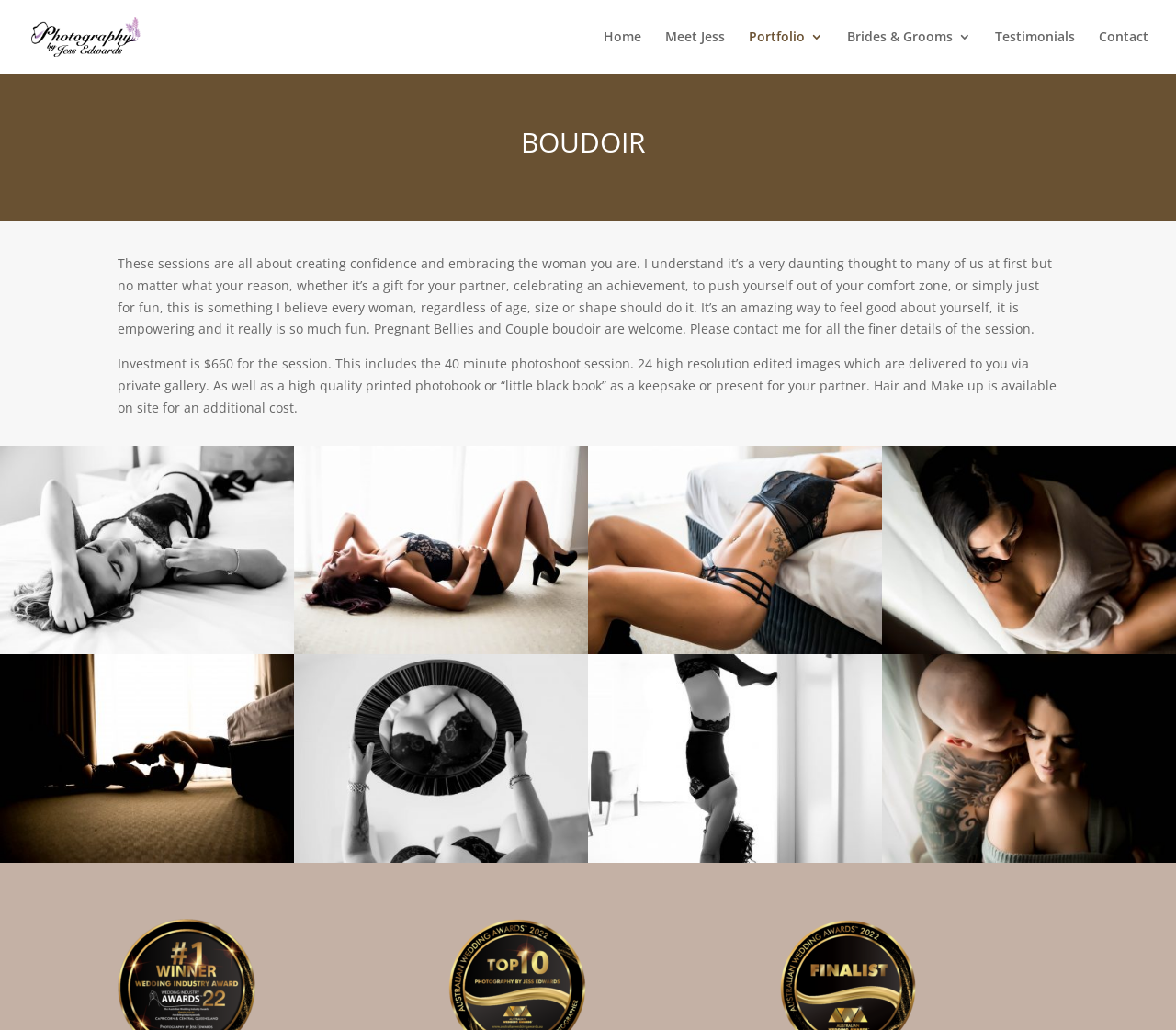Identify the bounding box for the UI element that is described as follows: "Brides & Grooms".

[0.72, 0.029, 0.826, 0.071]